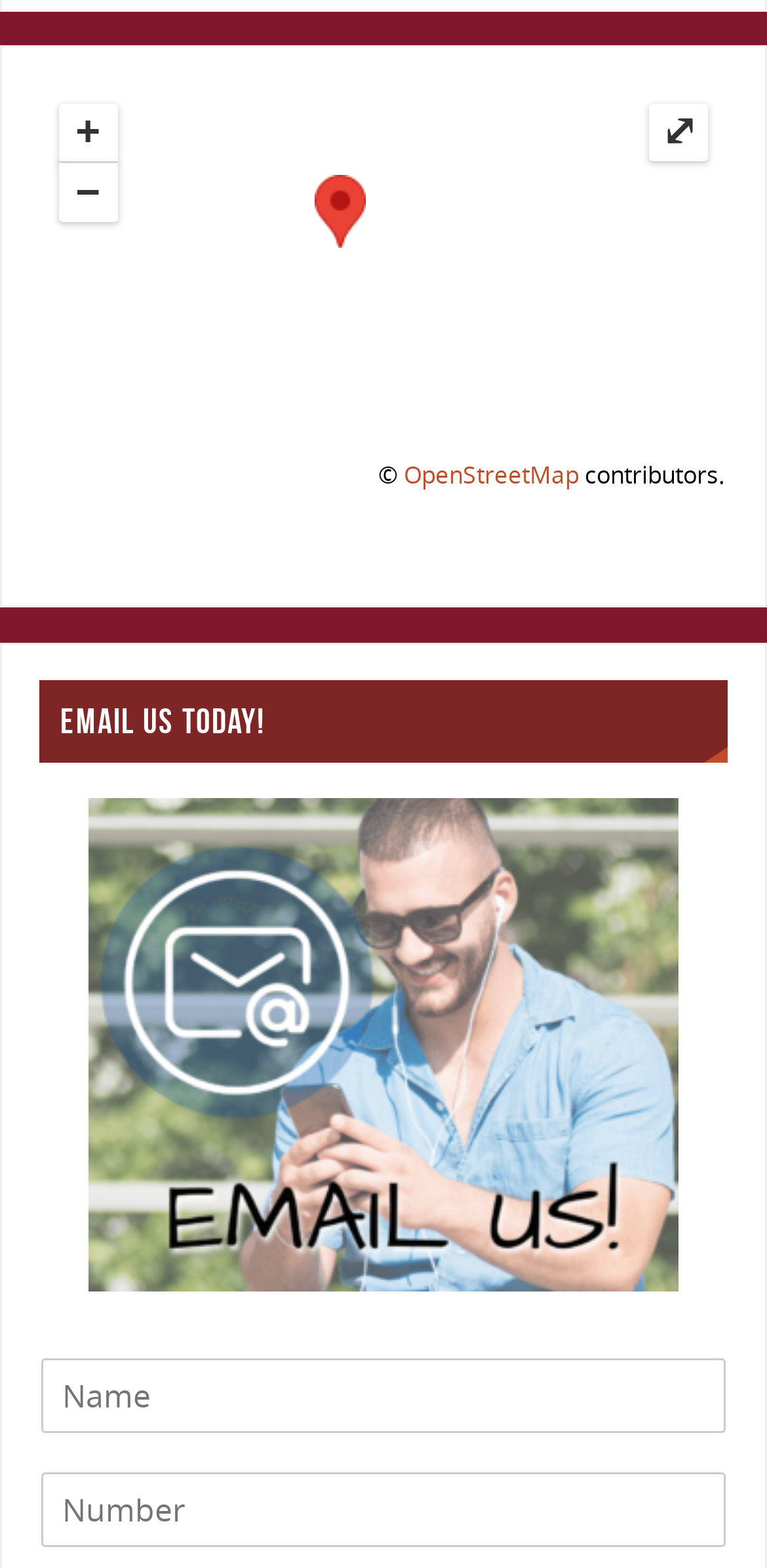What is the purpose of the spinbutton?
Answer the question with detailed information derived from the image.

The spinbutton is located at the bottom of the webpage, labeled as 'Numbers', and it allows users to input numerical values within a range of 0 to 0.